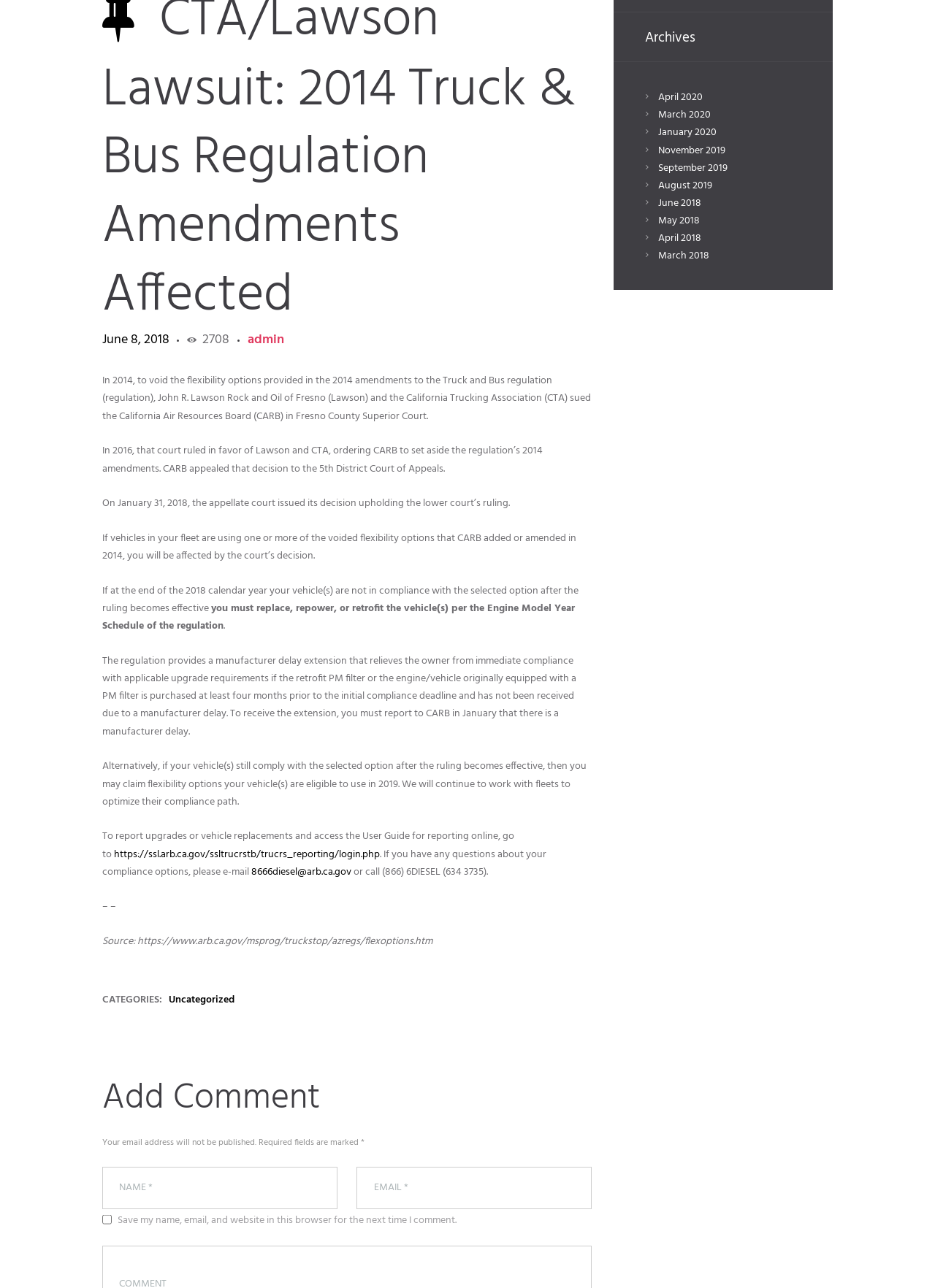Determine the bounding box coordinates (top-left x, top-left y, bottom-right x, bottom-right y) of the UI element described in the following text: 8666diesel@arb.ca.gov

[0.269, 0.67, 0.376, 0.683]